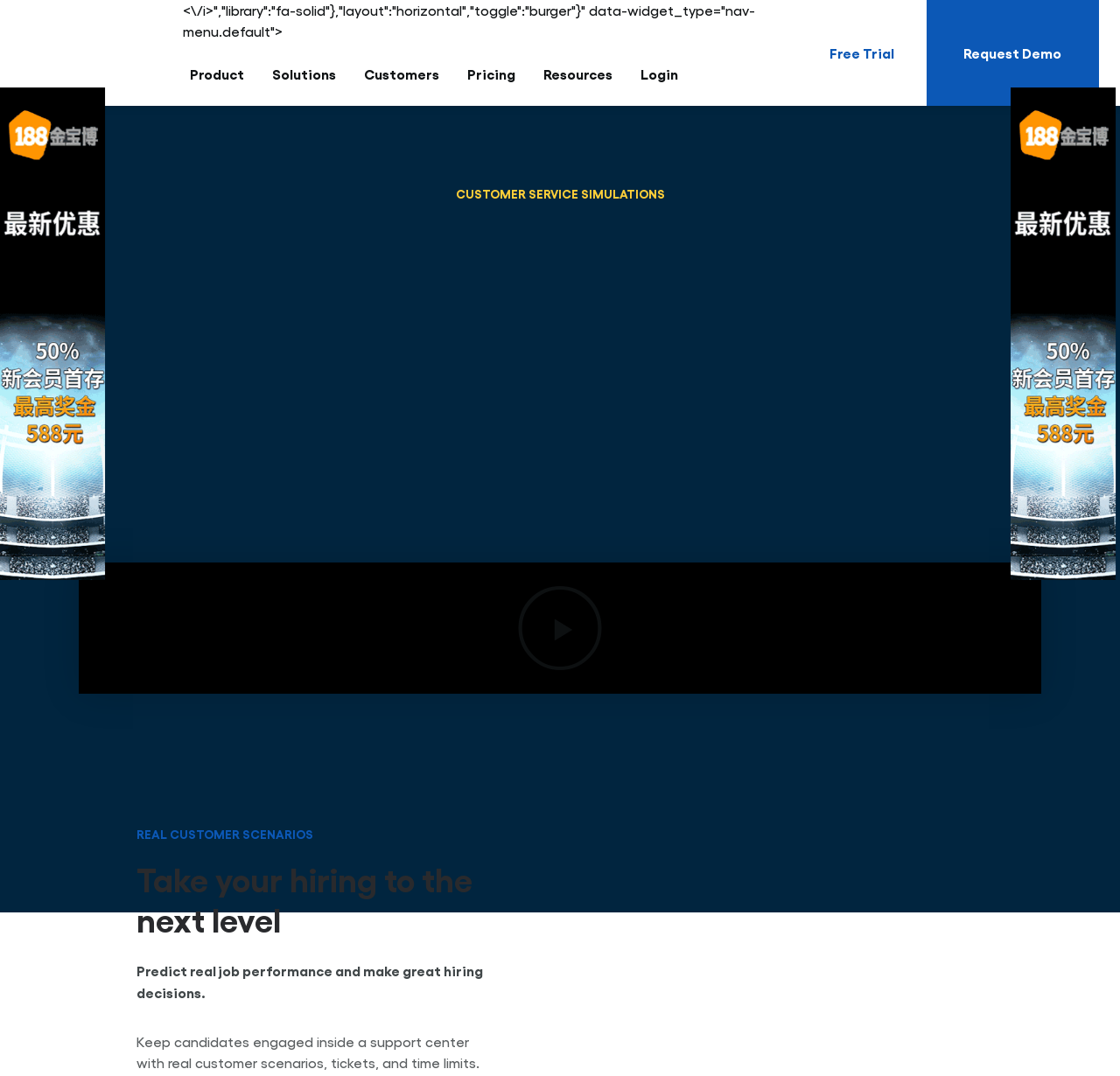What type of content is displayed in the iframe?
Please provide a single word or phrase as the answer based on the screenshot.

Vimeo video